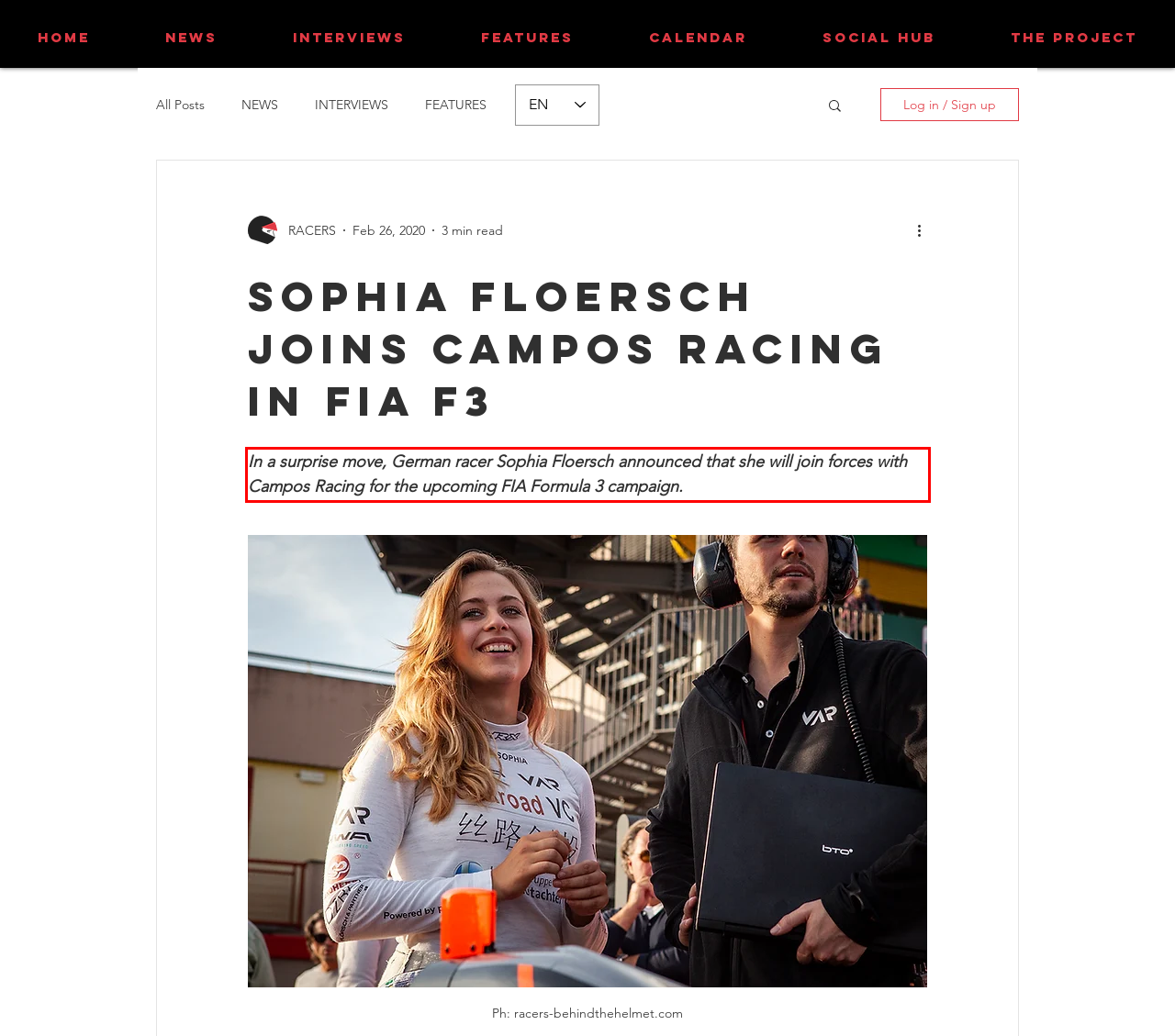Given a webpage screenshot, locate the red bounding box and extract the text content found inside it.

In a surprise move, German racer Sophia Floersch announced that she will join forces with Campos Racing for the upcoming FIA Formula 3 campaign.